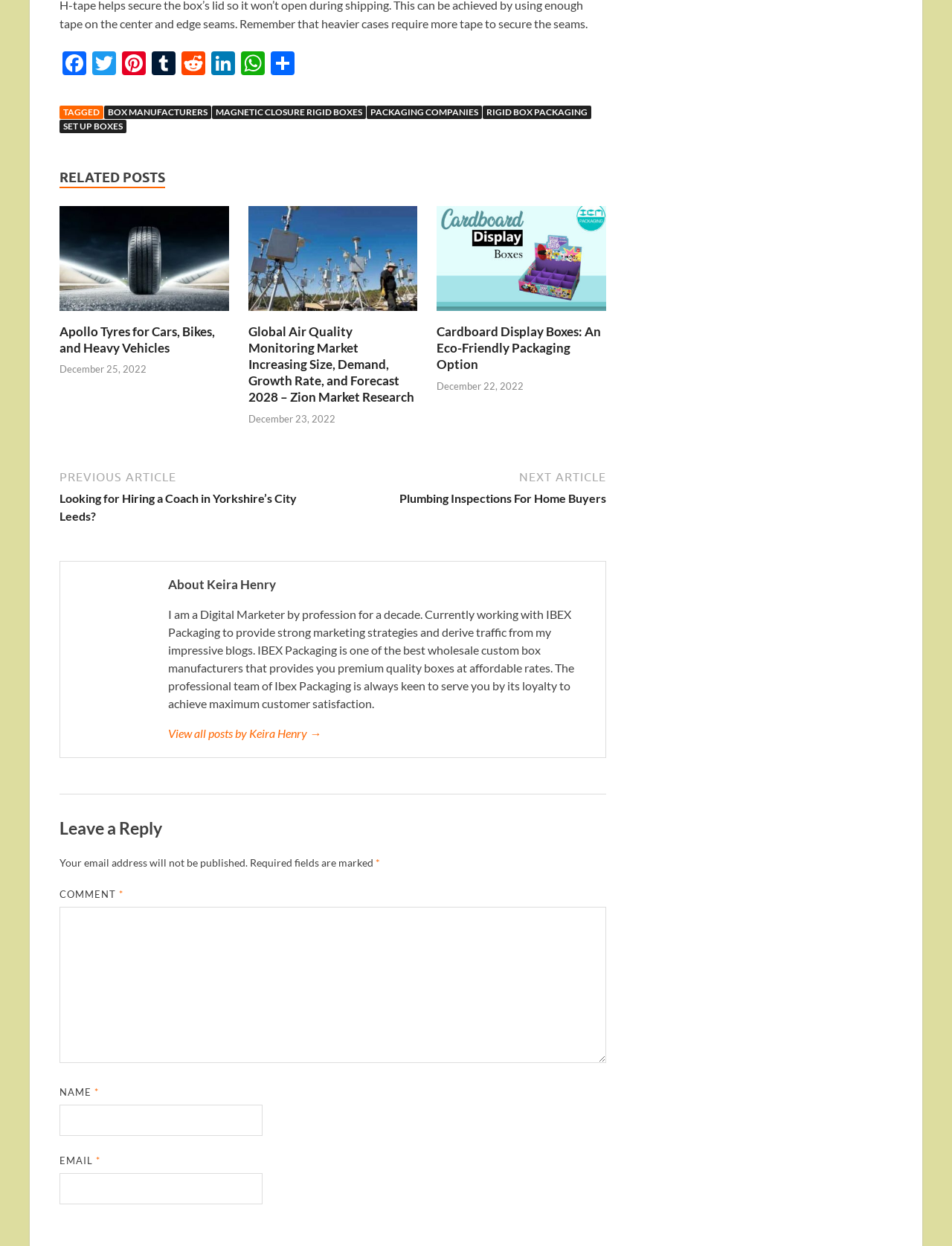Find the bounding box coordinates of the clickable area that will achieve the following instruction: "Check related posts".

[0.062, 0.136, 0.173, 0.151]